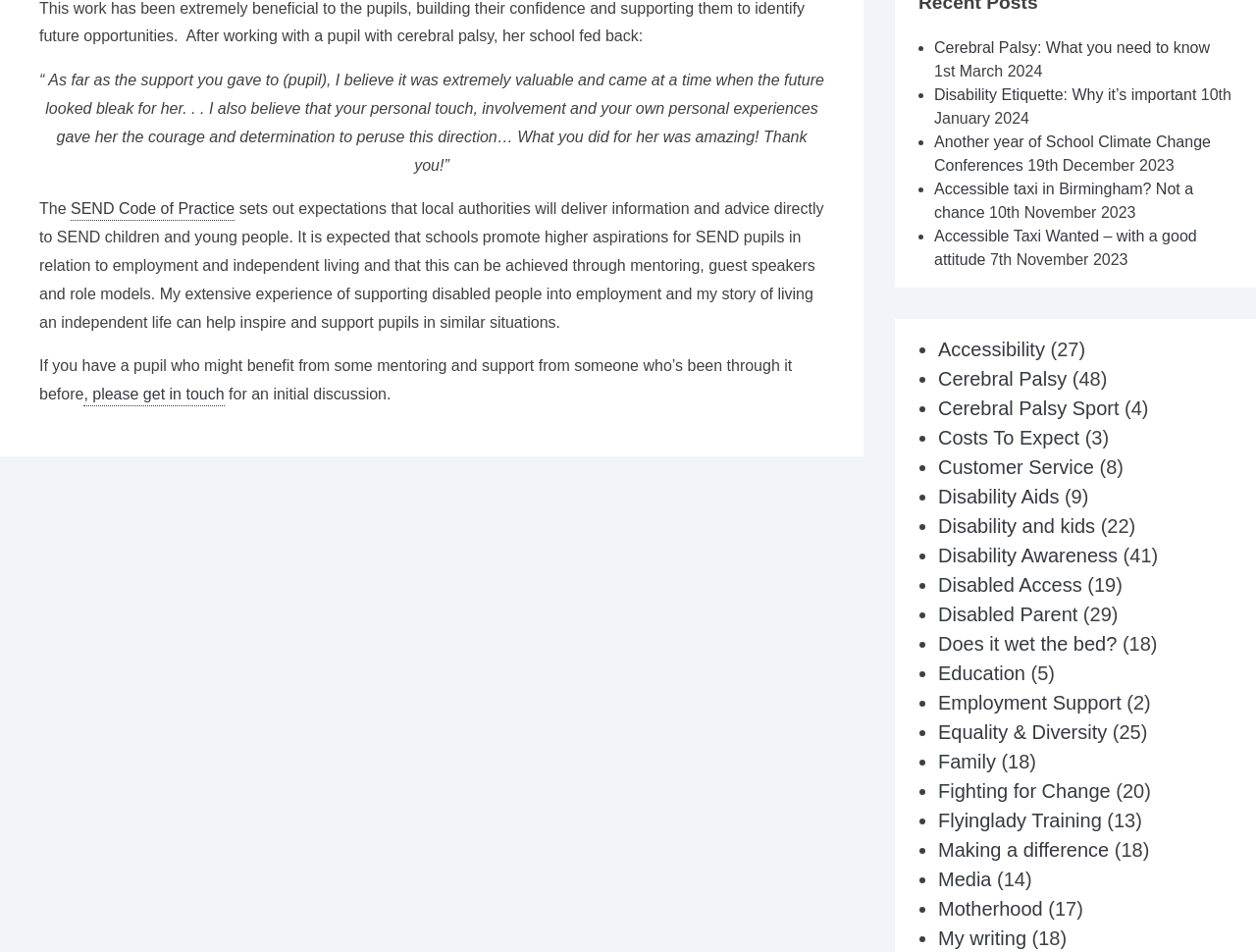Predict the bounding box of the UI element that fits this description: "Advertise".

None